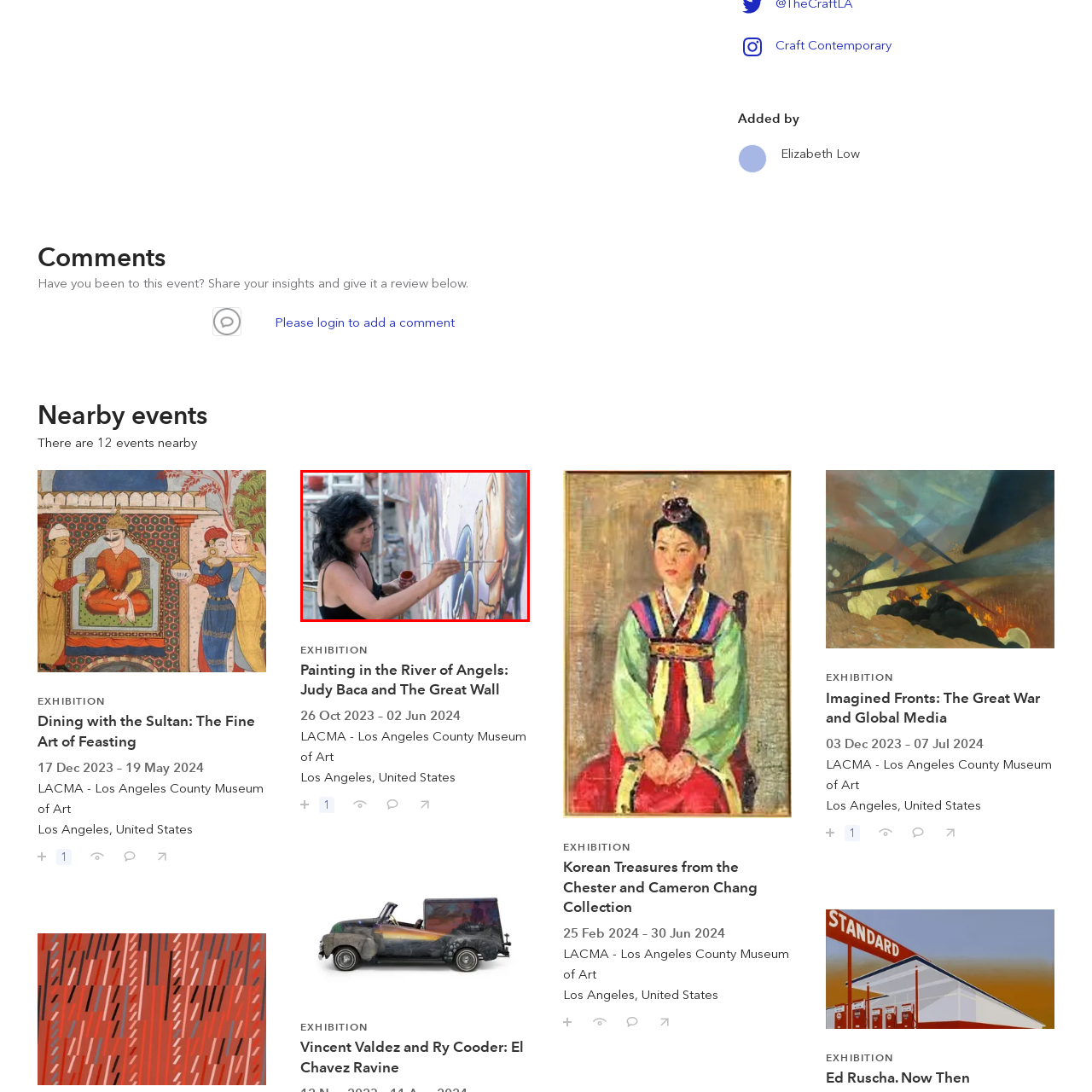Look at the image marked by the red box and respond with a single word or phrase: What is the likely purpose of the scaffolding in the background?

To support a larger project